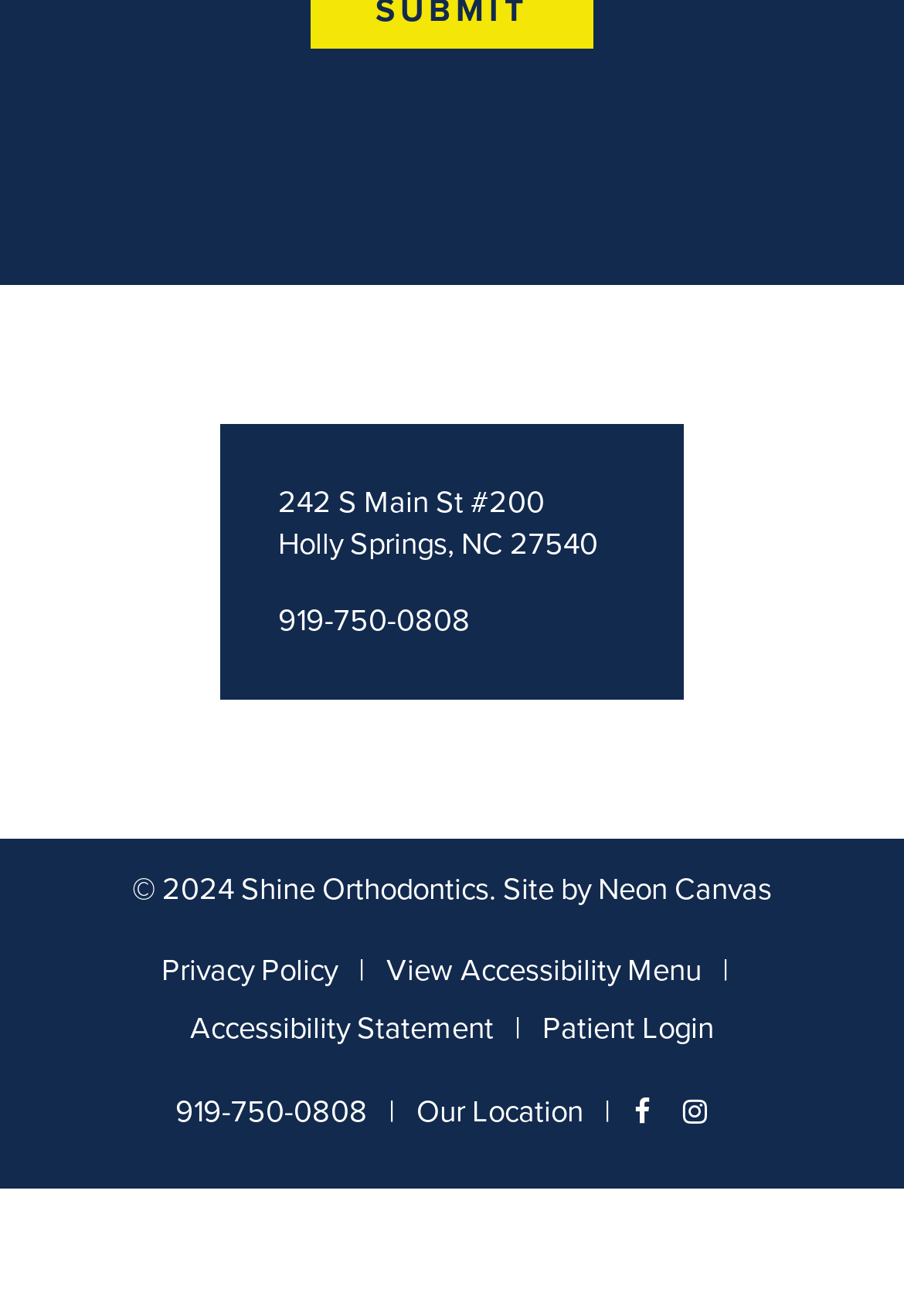What year is the copyright of Shine Orthodontics?
With the help of the image, please provide a detailed response to the question.

I found the copyright year by looking at the StaticText element with the text '2024' which is located at the bottom of the webpage, next to the copyright symbol.